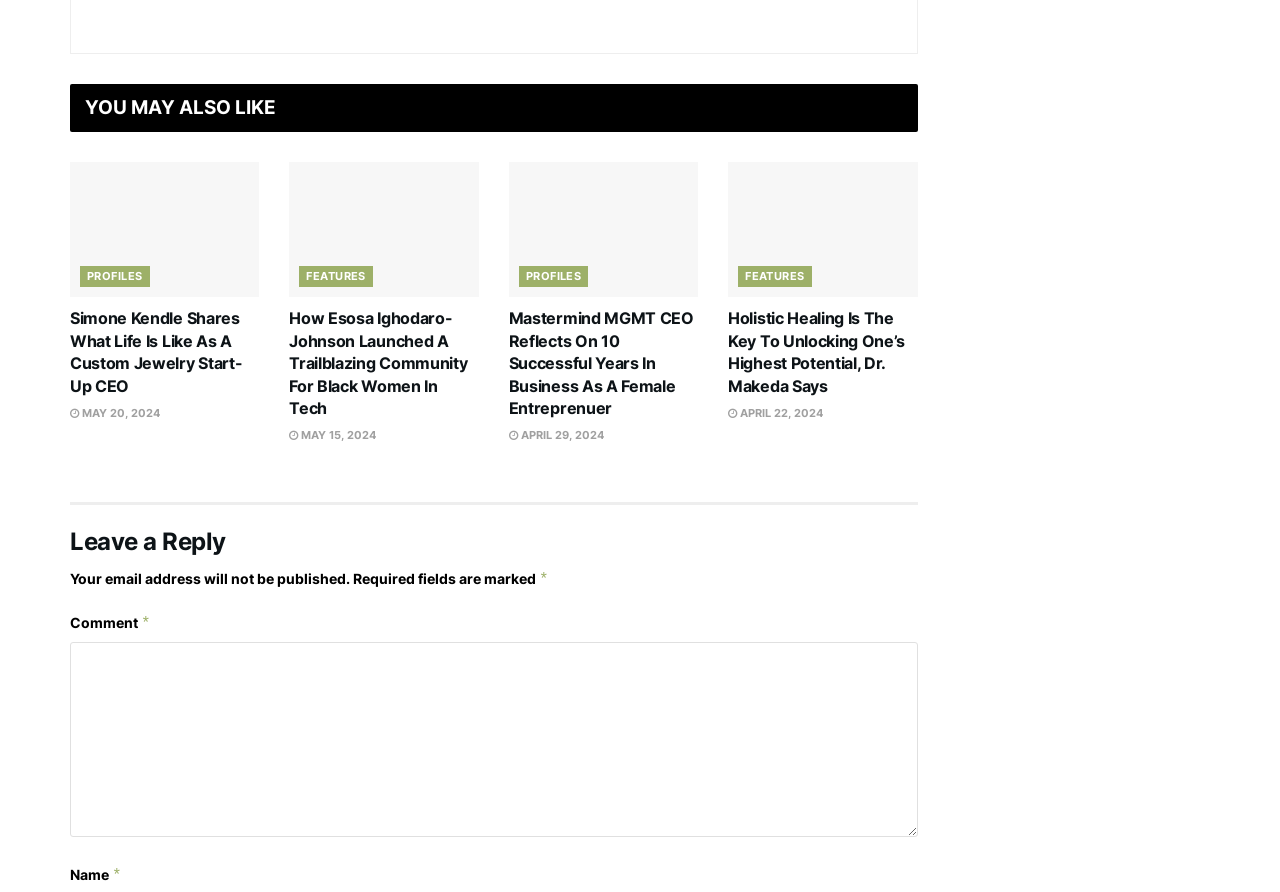Provide a brief response in the form of a single word or phrase:
What type of content is featured on this webpage?

Articles